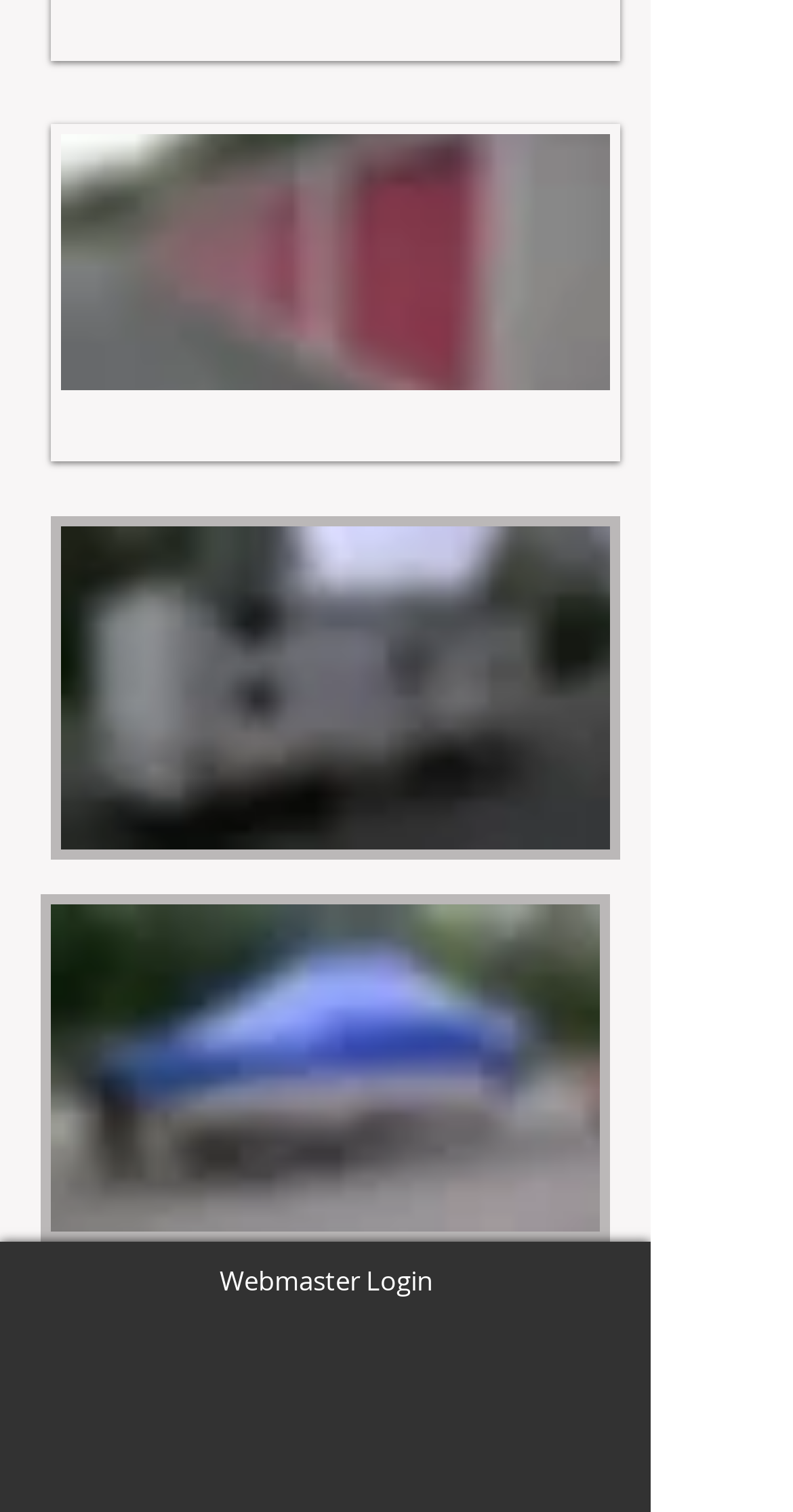Answer the following query concisely with a single word or phrase:
What is the main theme of this webpage?

Storage